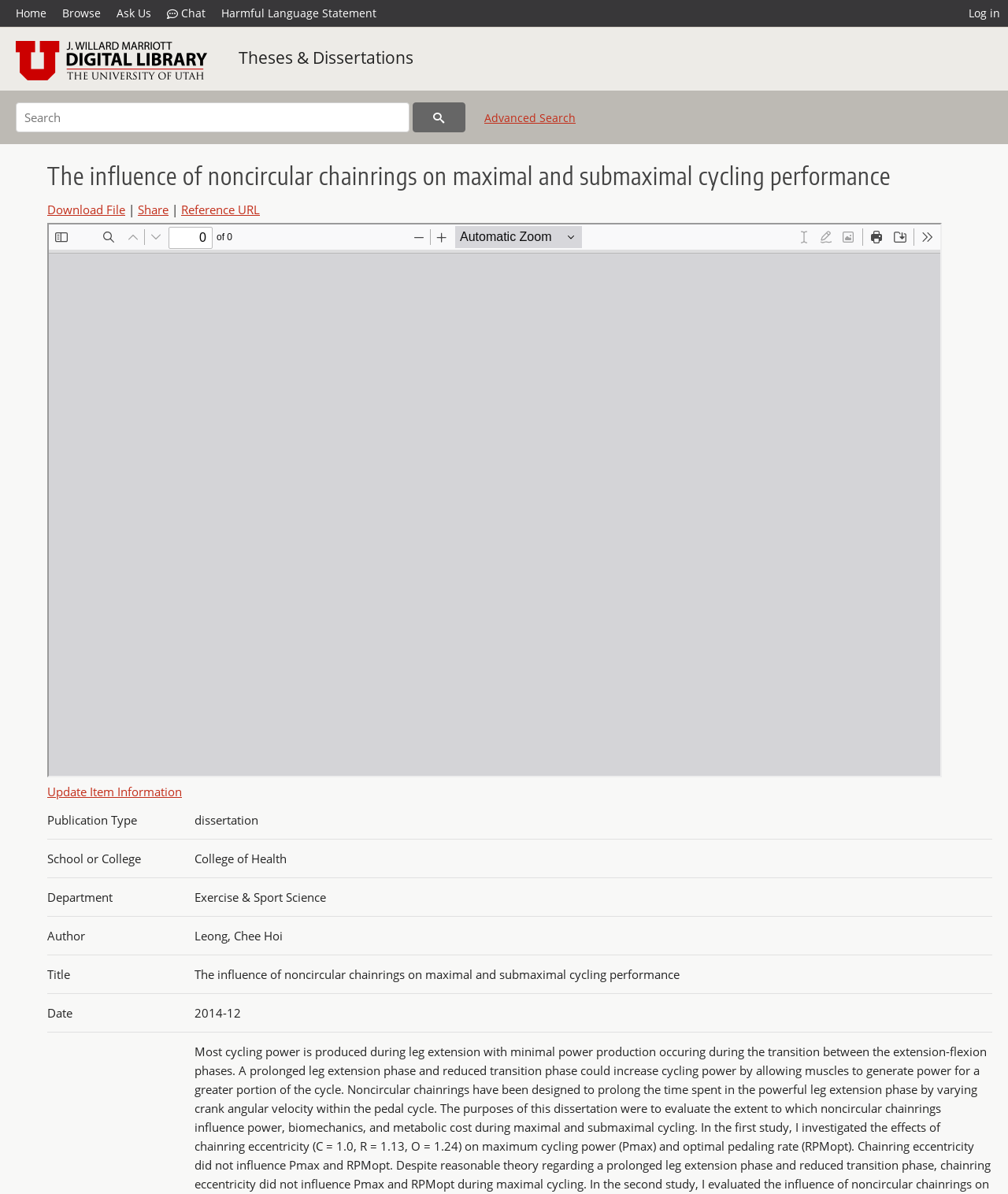Determine the bounding box coordinates for the UI element with the following description: "Download File". The coordinates should be four float numbers between 0 and 1, represented as [left, top, right, bottom].

[0.047, 0.036, 0.124, 0.049]